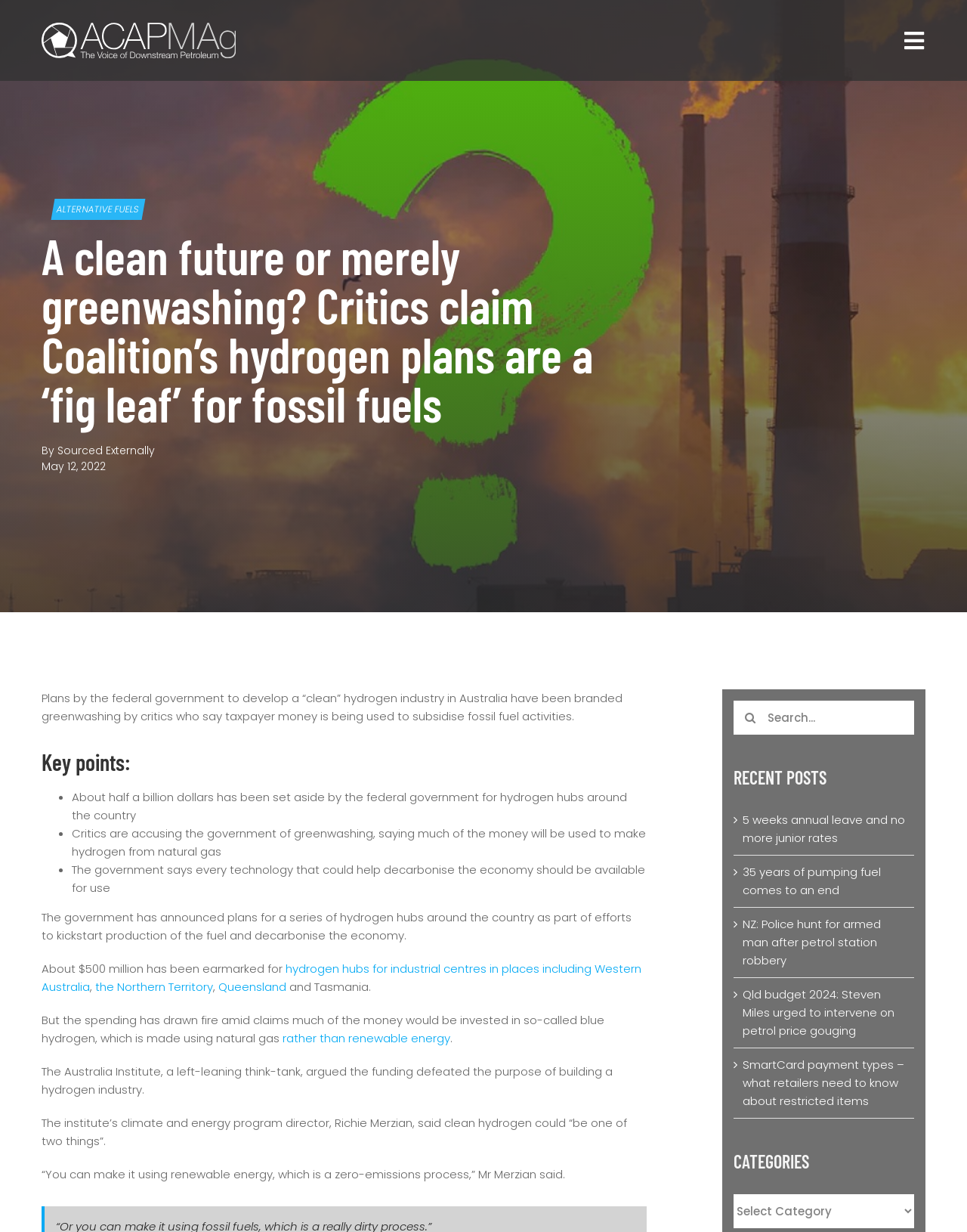Can you find the bounding box coordinates of the area I should click to execute the following instruction: "Visit ACAPMA.COM.AU"?

[0.0, 0.192, 1.0, 0.226]